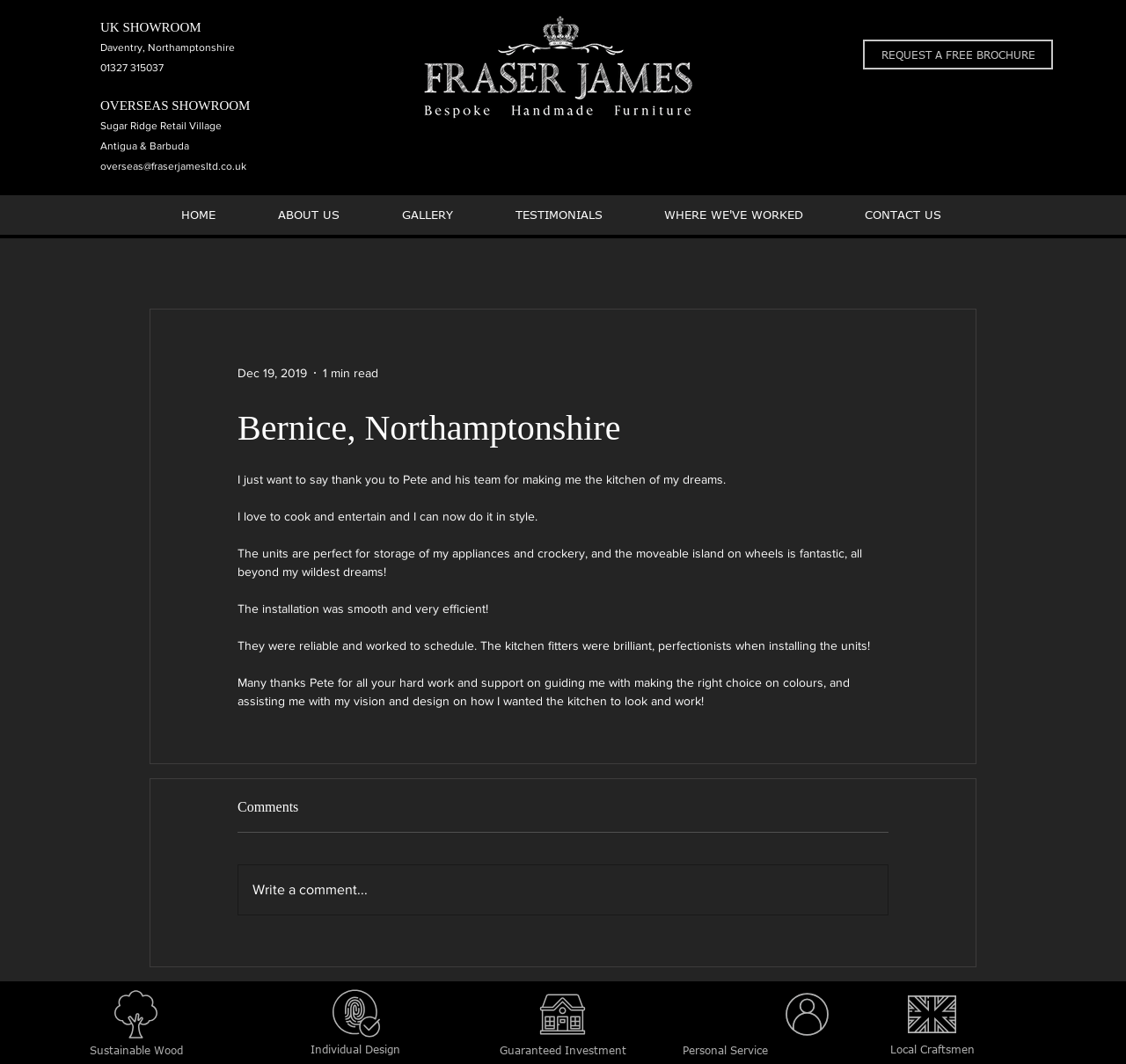Please provide a comprehensive answer to the question below using the information from the image: What is the tone of the testimonial?

I found the answer by reading the testimonial text, which uses phrases such as 'thank you', 'beyond my wildest dreams', and 'many thanks'. These phrases convey a sense of gratitude and enthusiasm, indicating that the tone of the testimonial is positive.